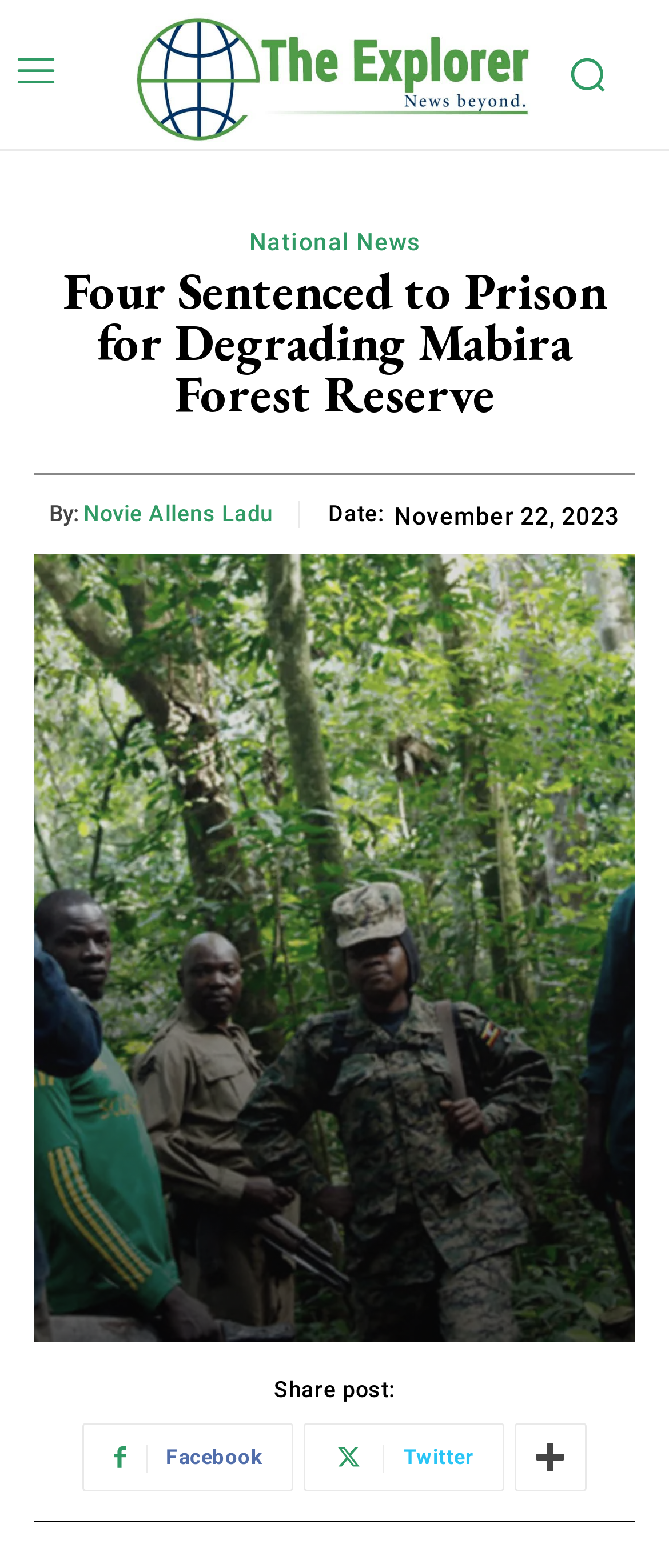Determine and generate the text content of the webpage's headline.

Four Sentenced to Prison for Degrading Mabira Forest Reserve